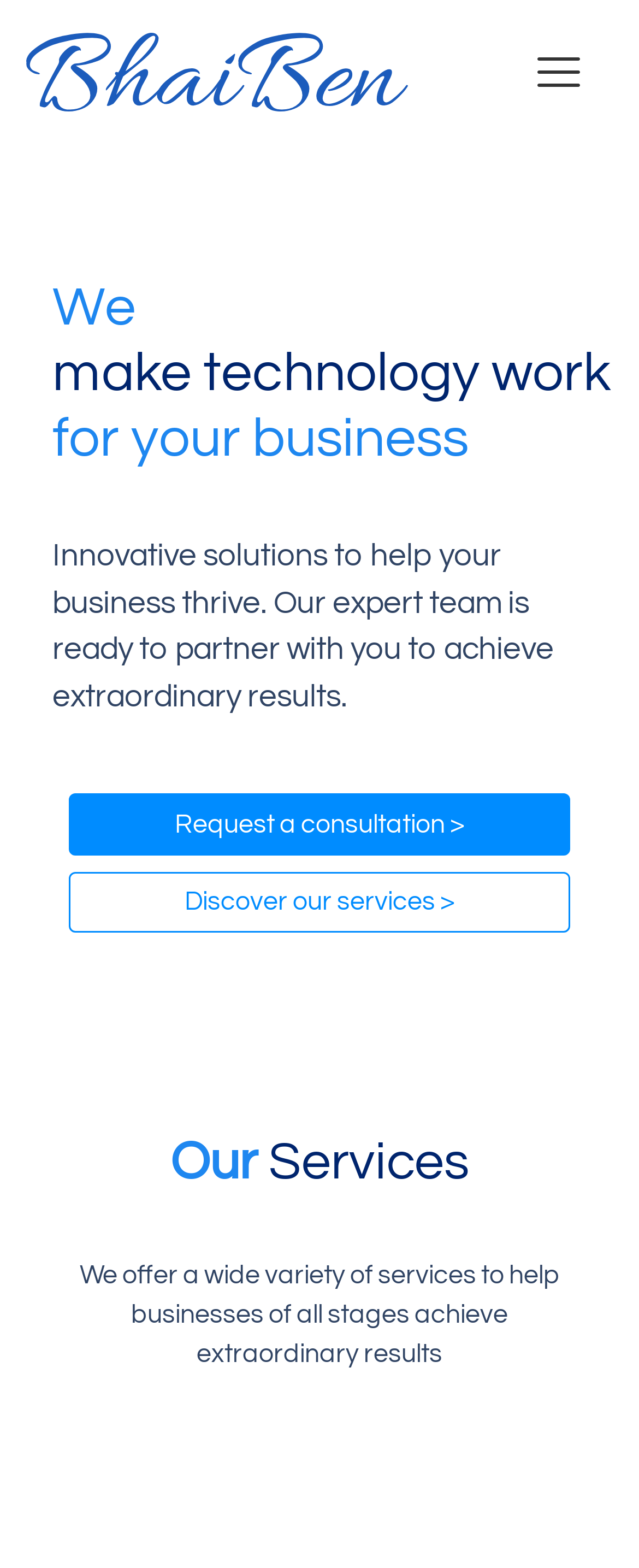What is the company's goal for its clients?
Please provide a comprehensive answer based on the information in the image.

The company's goal for its clients can be inferred from the static text 'Innovative solutions to help your business thrive. Our expert team is ready to partner with you to achieve extraordinary results.' which suggests that the company aims to help its clients achieve extraordinary results.